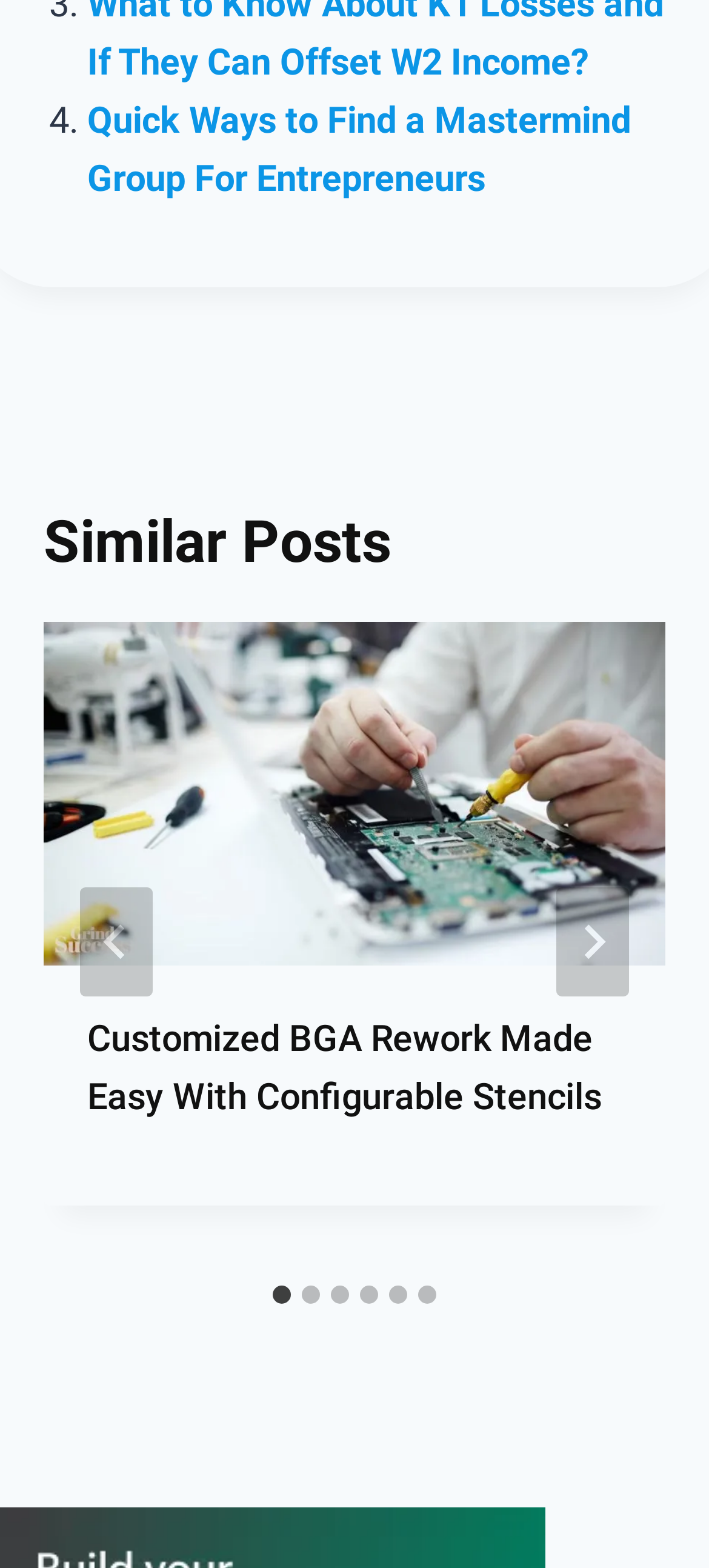Using the webpage screenshot, locate the HTML element that fits the following description and provide its bounding box: "aria-label="Next"".

[0.785, 0.566, 0.887, 0.636]